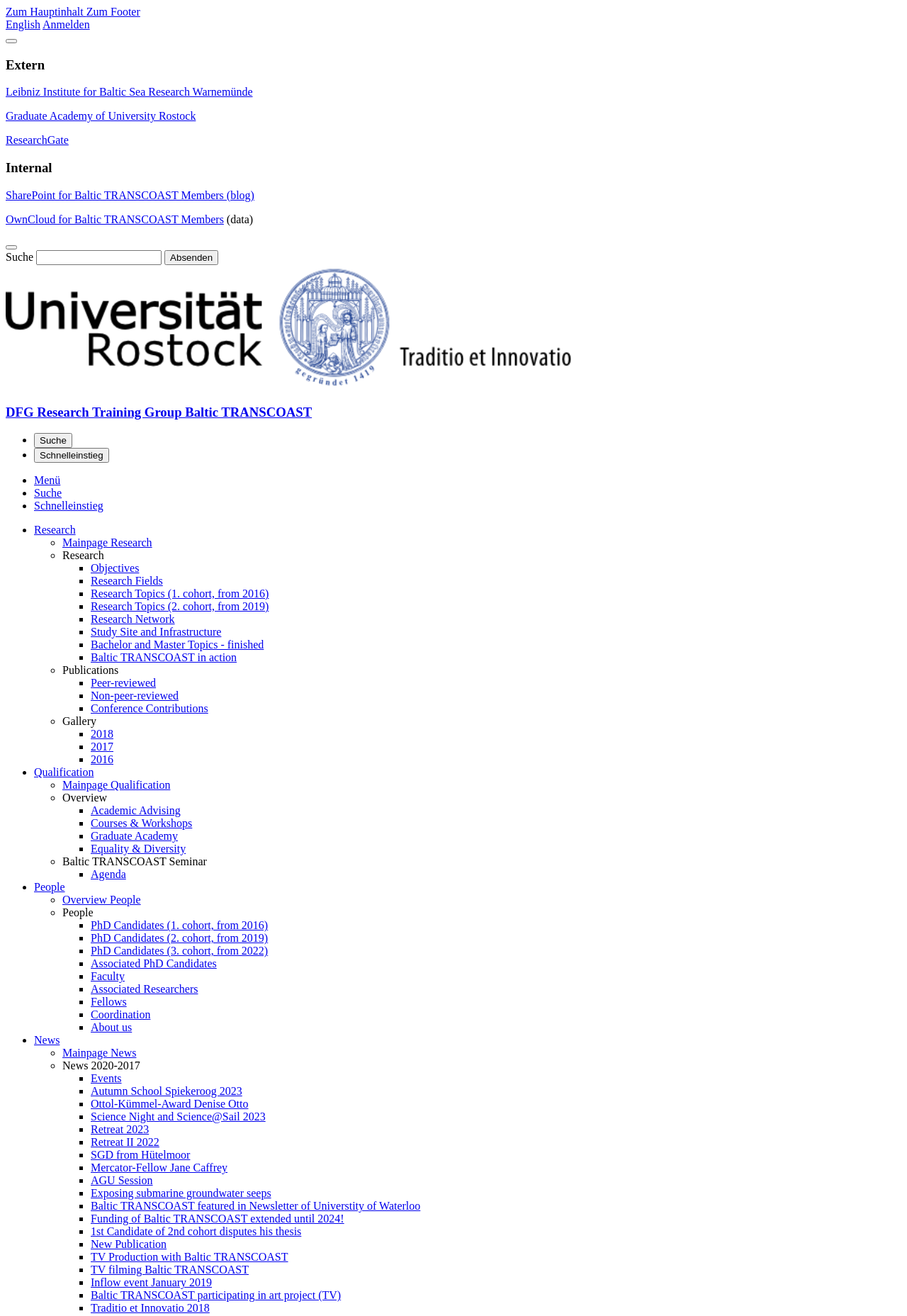Identify the bounding box of the UI element that matches this description: "Objectives".

[0.1, 0.427, 0.153, 0.436]